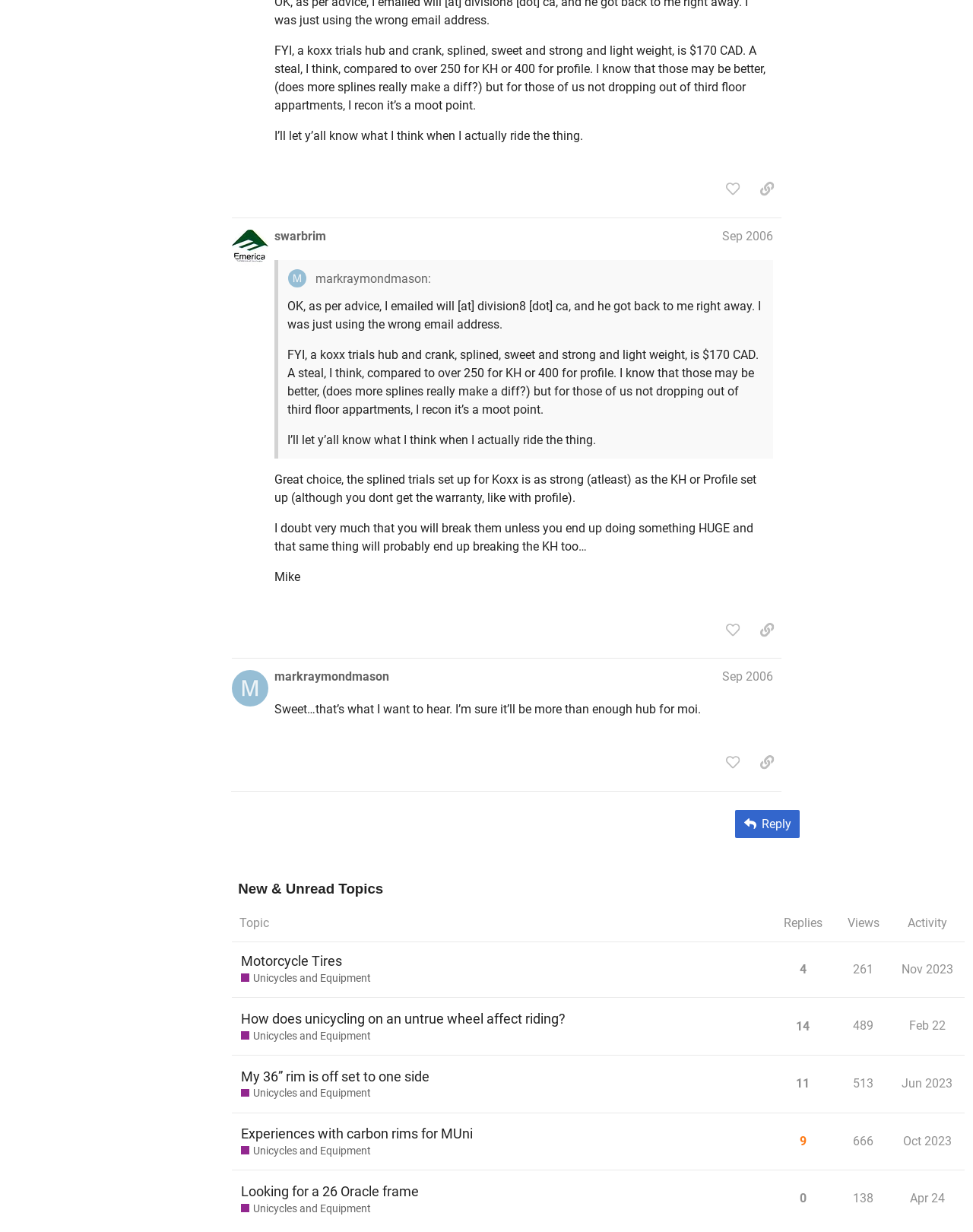Answer the question using only one word or a concise phrase: How many replies does the topic 'Motorcycle Tires Unicycles and Equipment' have?

4